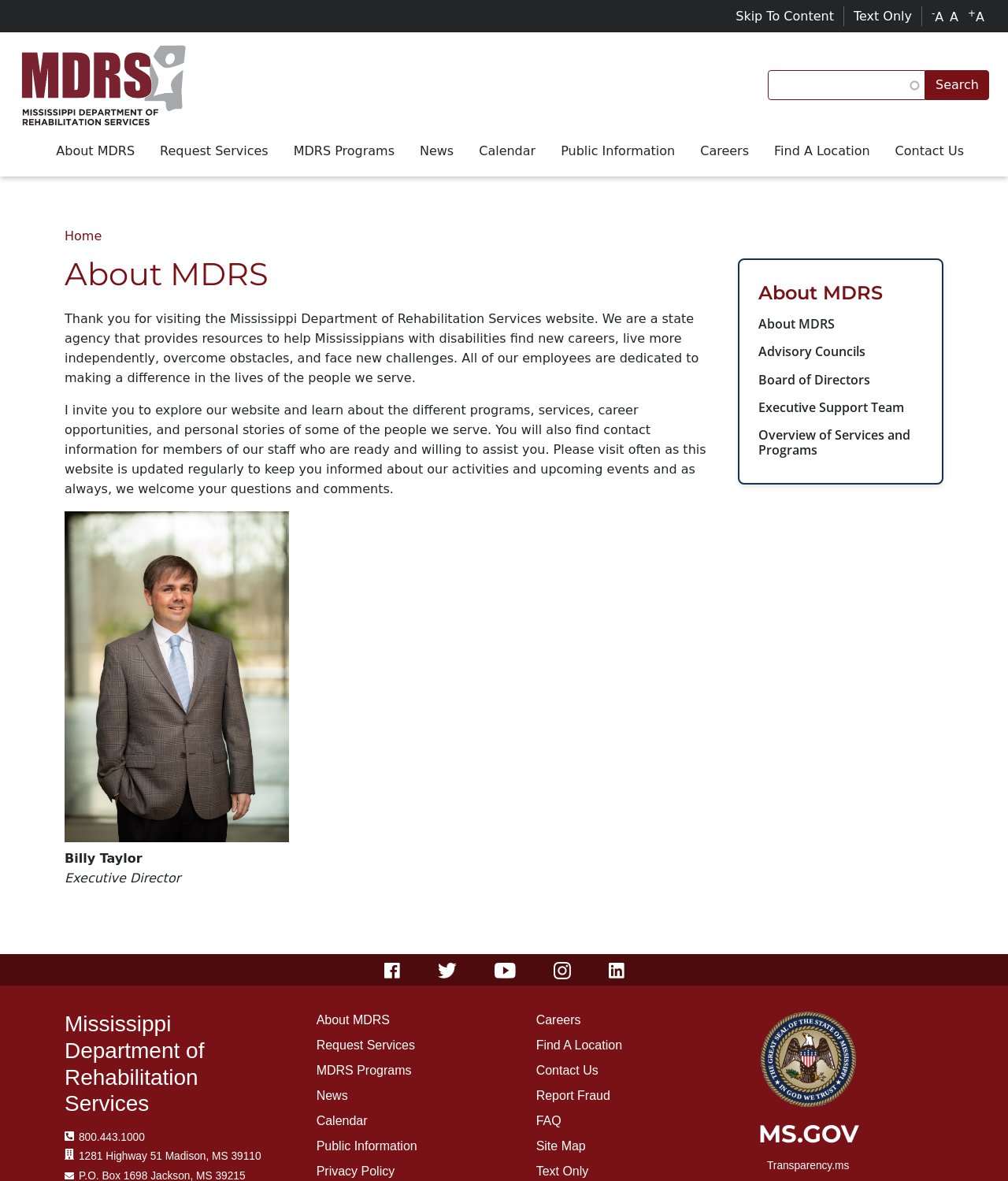Find the bounding box coordinates for the UI element whose description is: "-A". The coordinates should be four float numbers between 0 and 1, in the format [left, top, right, bottom].

[0.924, 0.007, 0.942, 0.021]